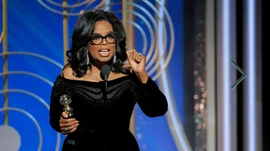What is the shape of the background design?
Answer the question with a single word or phrase by looking at the picture.

Vibrant blue